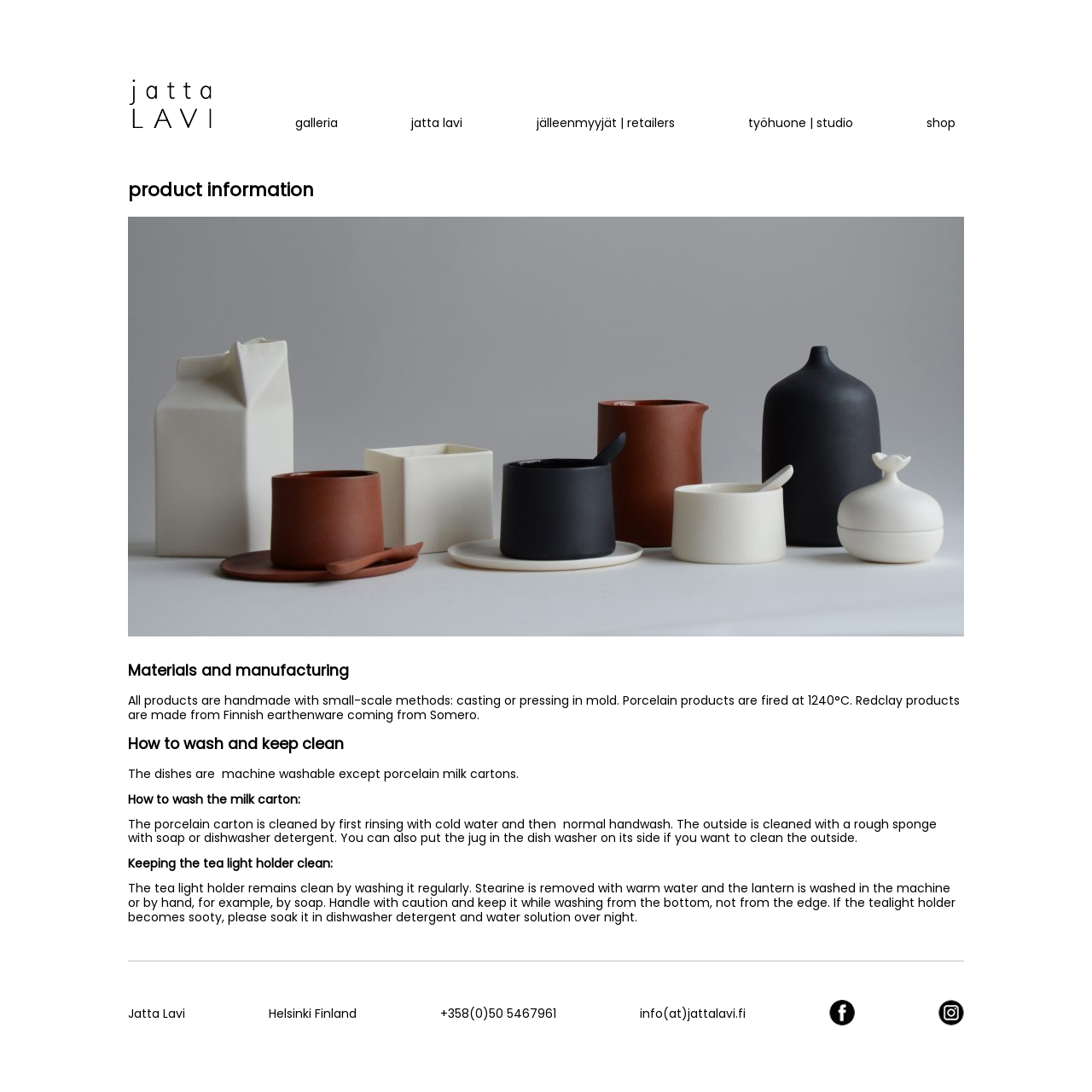What is the recommended way to clean the tea light holder?
Observe the image and answer the question with a one-word or short phrase response.

Wash regularly